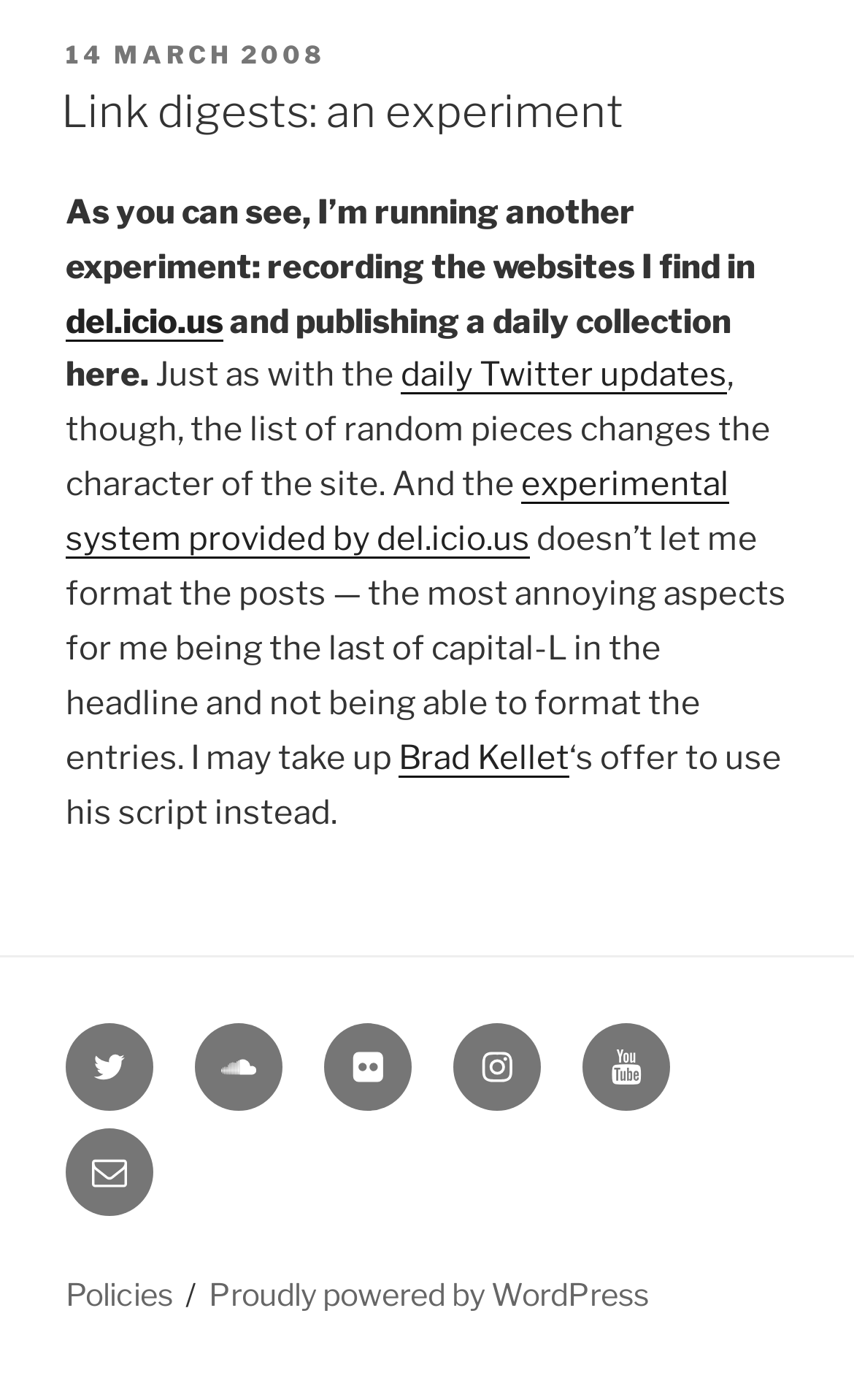Locate the bounding box of the user interface element based on this description: "Brad Kellet".

[0.467, 0.527, 0.667, 0.555]